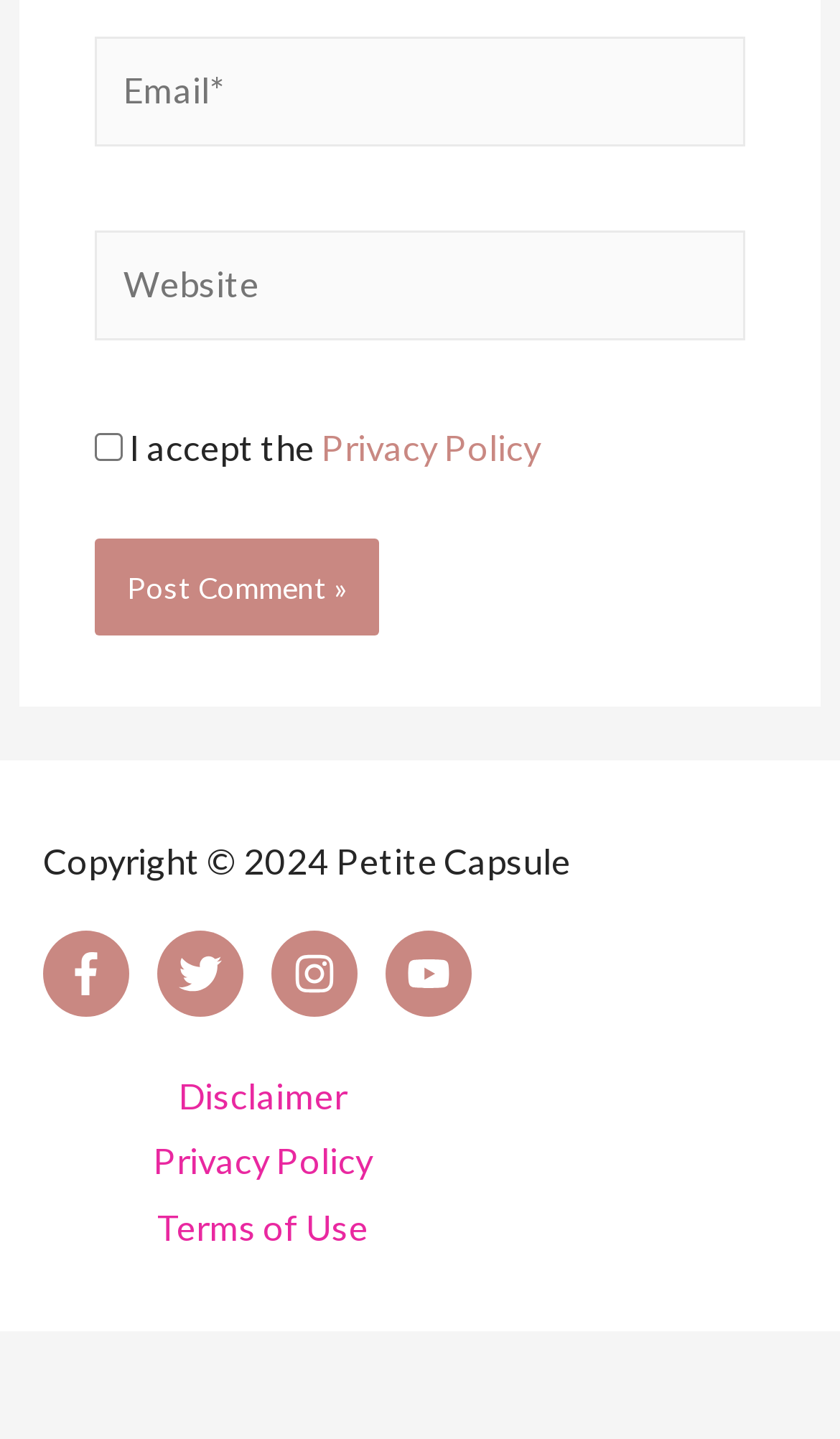From the given element description: "News", find the bounding box for the UI element. Provide the coordinates as four float numbers between 0 and 1, in the order [left, top, right, bottom].

None